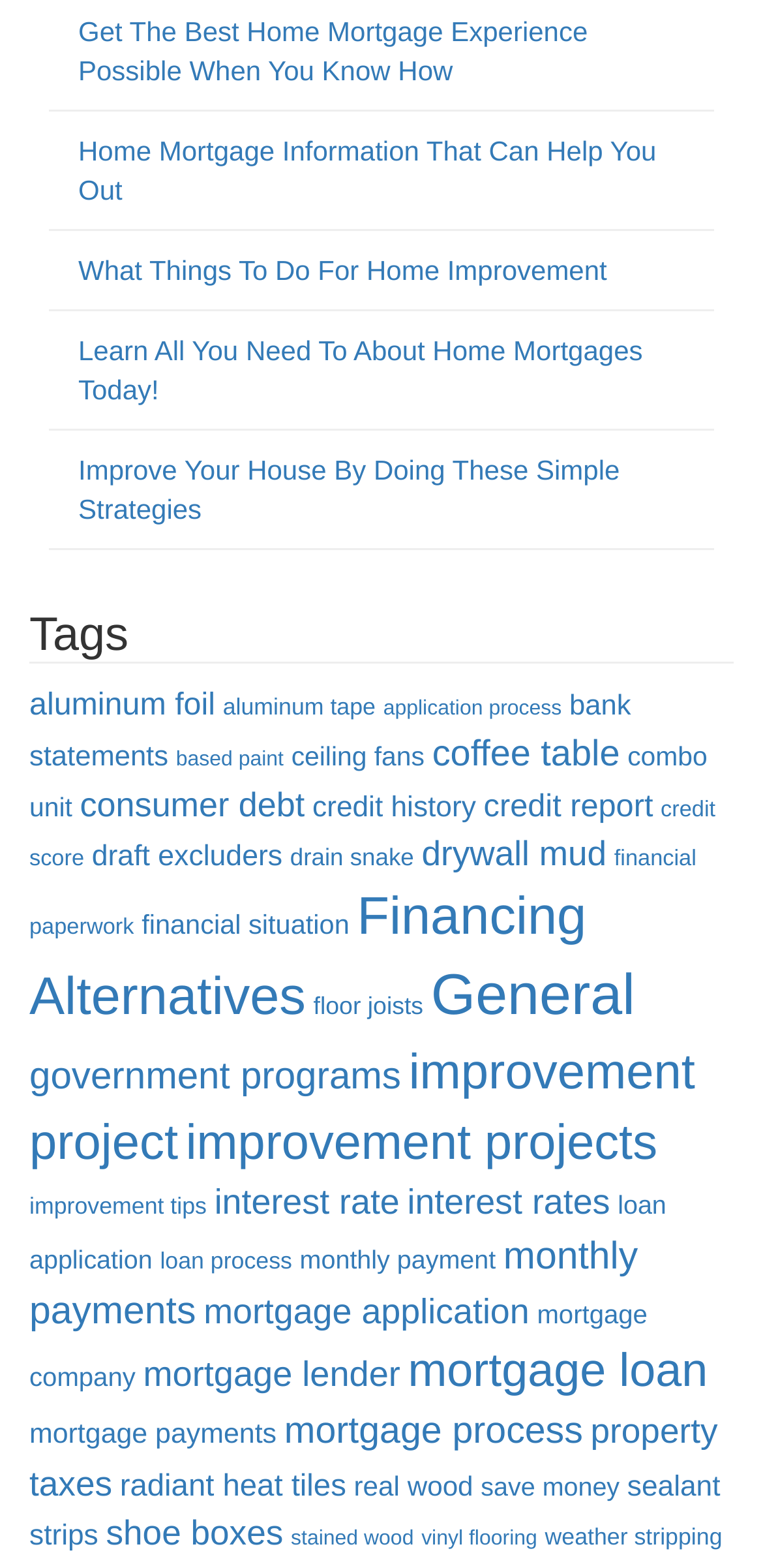Provide the bounding box coordinates of the HTML element this sentence describes: "combo unit". The bounding box coordinates consist of four float numbers between 0 and 1, i.e., [left, top, right, bottom].

[0.038, 0.474, 0.927, 0.524]